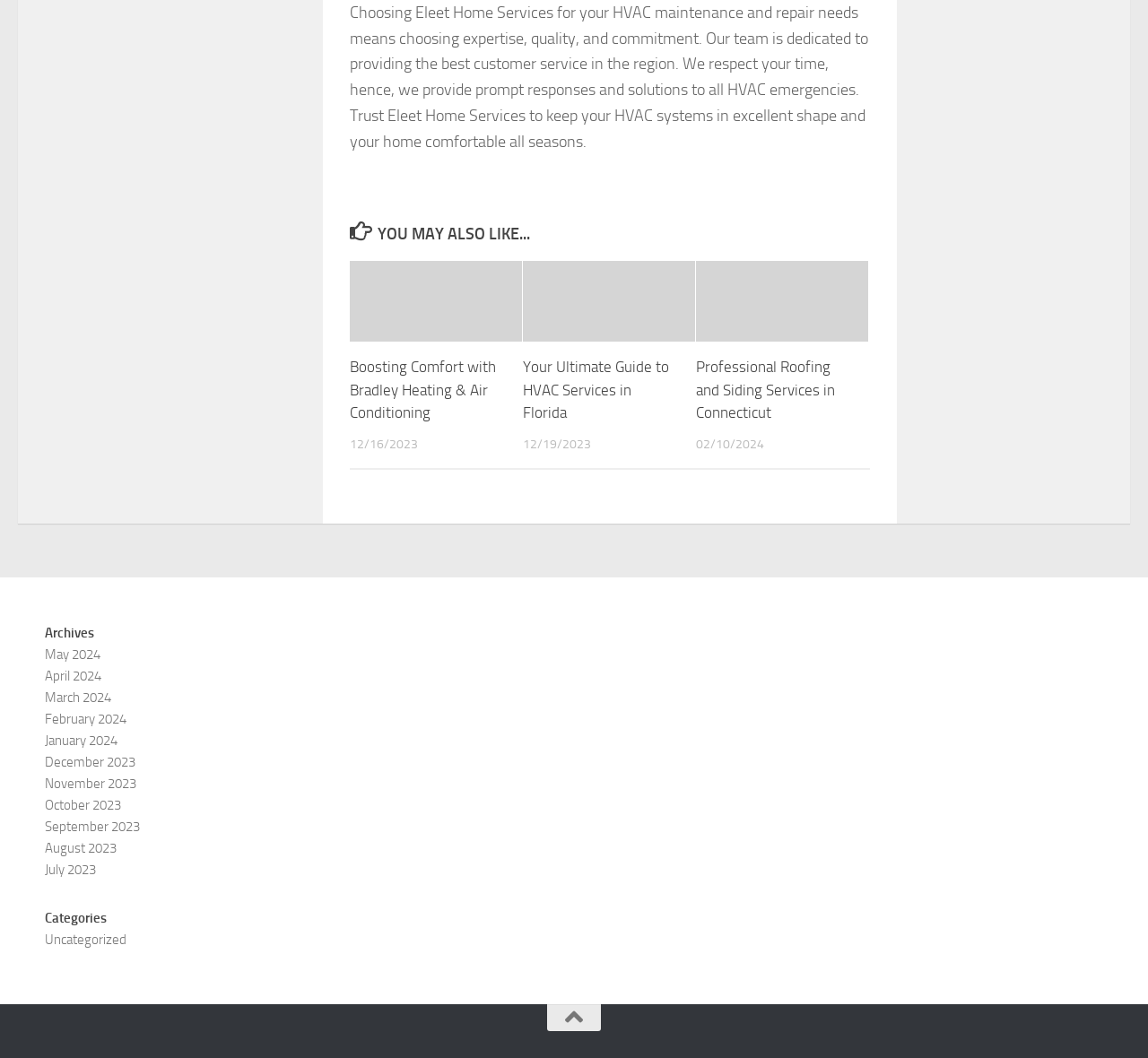Answer briefly with one word or phrase:
What is the title of the first article in the 'You May Also Like' section?

Boosting Comfort with Bradley Heating & Air Conditioning